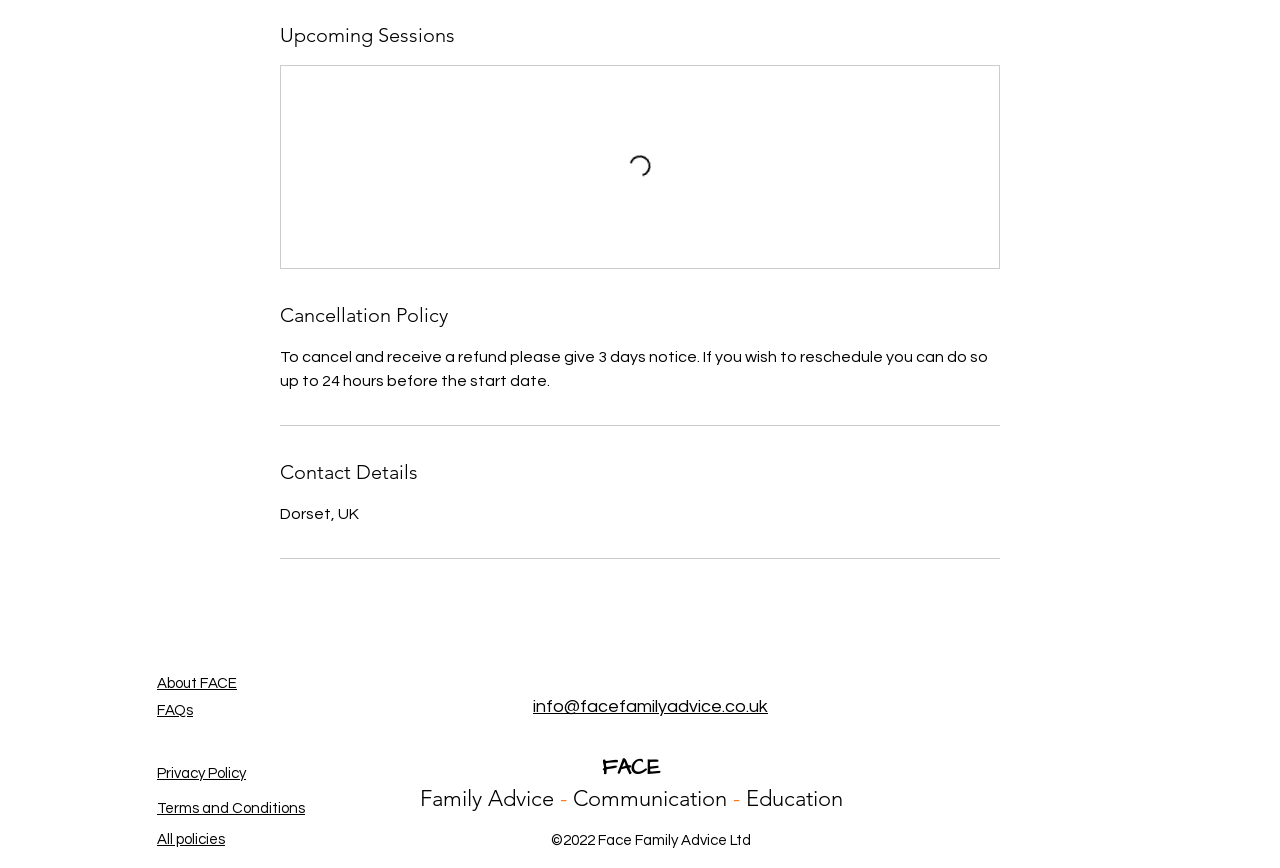Show the bounding box coordinates for the element that needs to be clicked to execute the following instruction: "Check cancellation policy". Provide the coordinates in the form of four float numbers between 0 and 1, i.e., [left, top, right, bottom].

[0.219, 0.347, 0.781, 0.379]